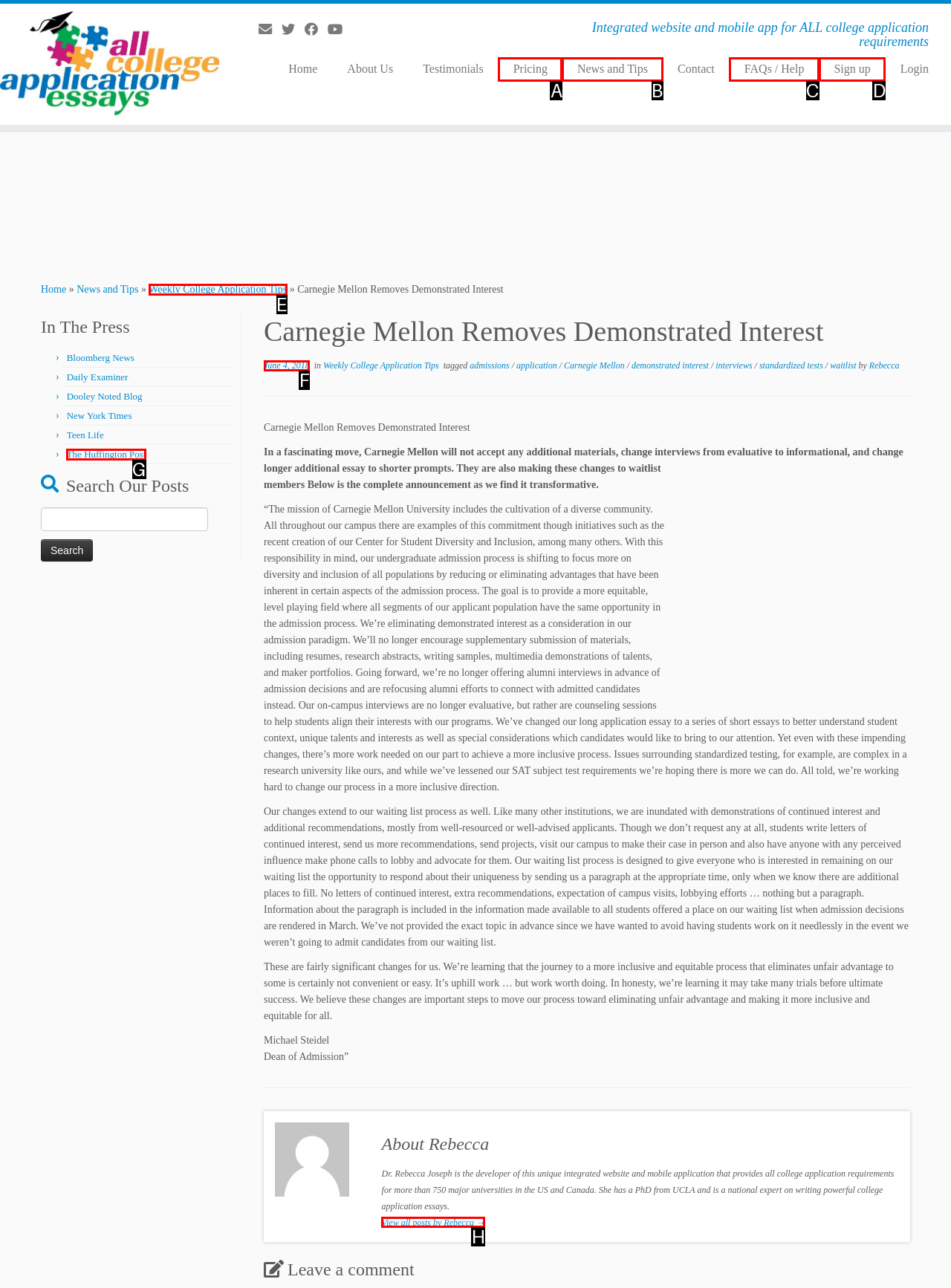Find the HTML element to click in order to complete this task: View all posts by Rebecca
Answer with the letter of the correct option.

H